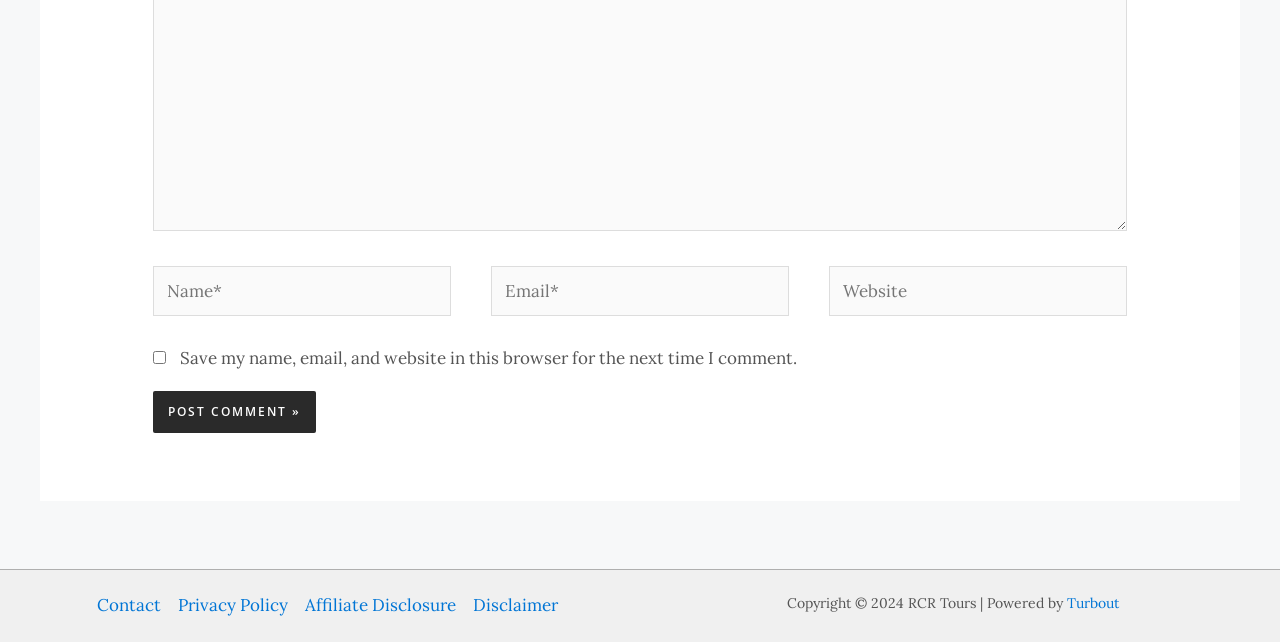Identify the bounding box coordinates of the part that should be clicked to carry out this instruction: "Read the President's Message".

None